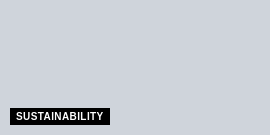What role does the image element play in articles on corporate sustainability practices?
Look at the image and answer with only one word or phrase.

Visual anchor and thematic representation